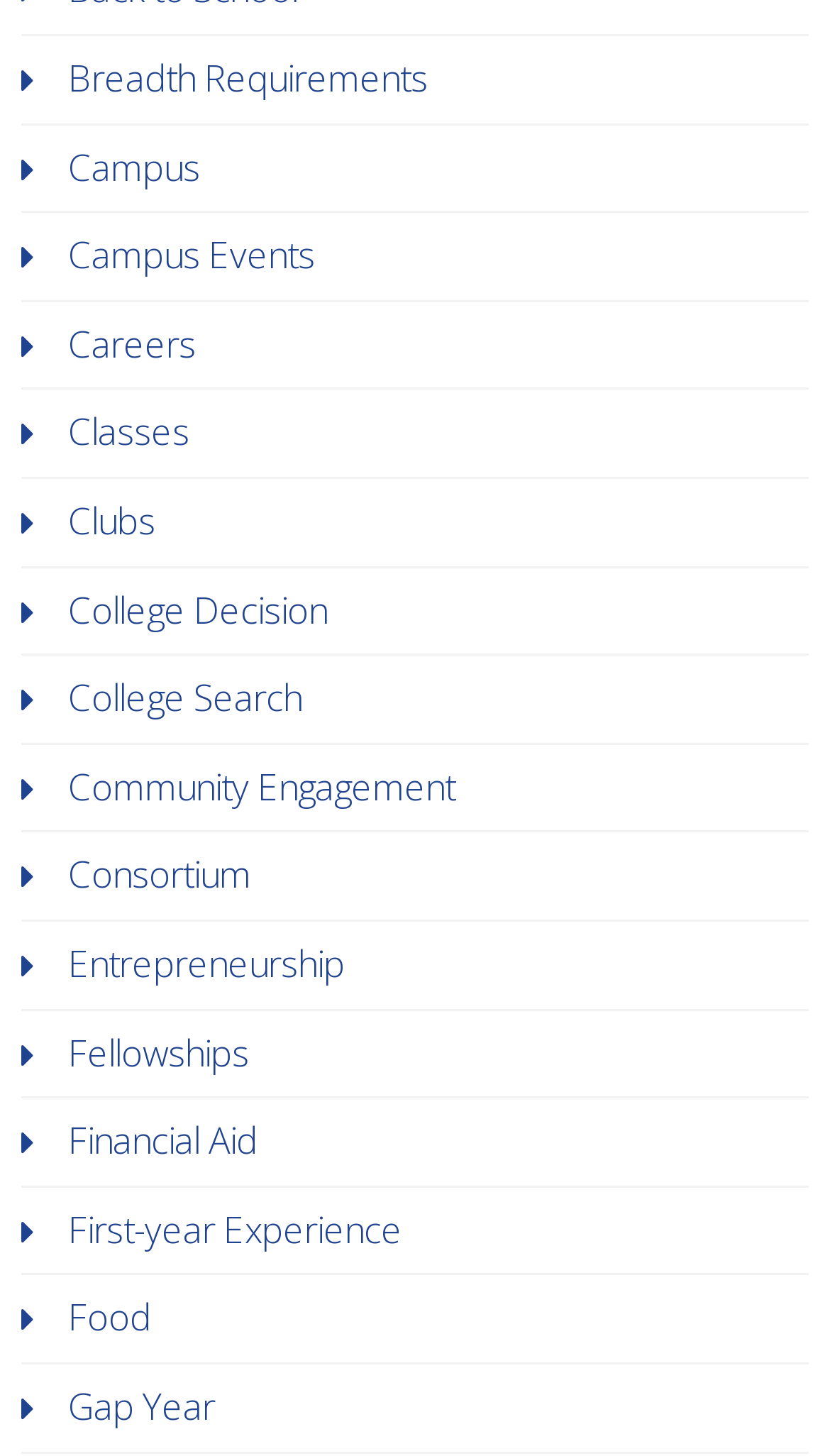Can you determine the bounding box coordinates of the area that needs to be clicked to fulfill the following instruction: "Discover entrepreneurship opportunities"?

[0.082, 0.645, 0.415, 0.678]